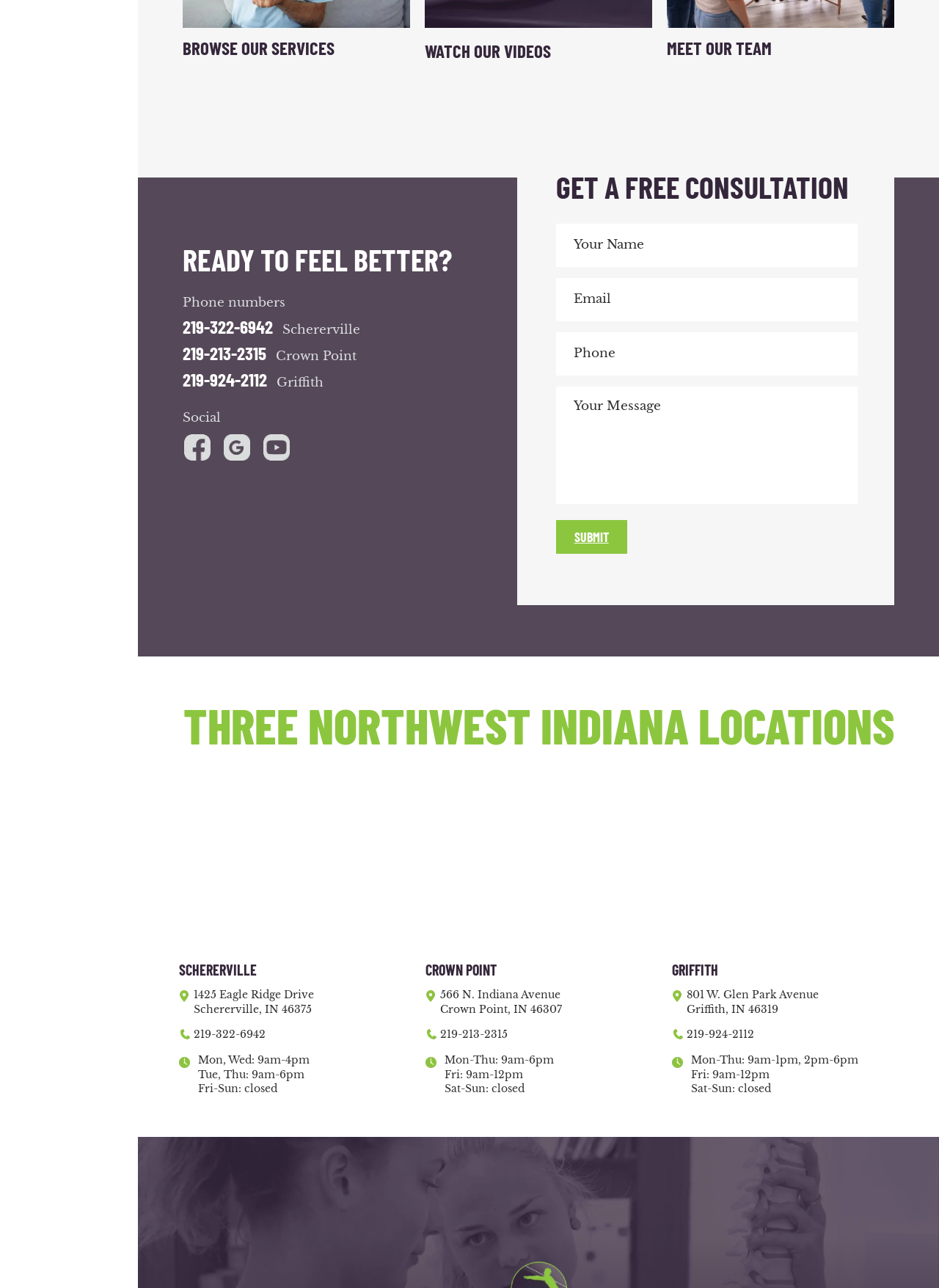How many social media links are listed on this webpage?
Answer the question with a thorough and detailed explanation.

I found three social media links, represented by icons, in the 'Social' section. These links are likely to direct users to the company's social media profiles.